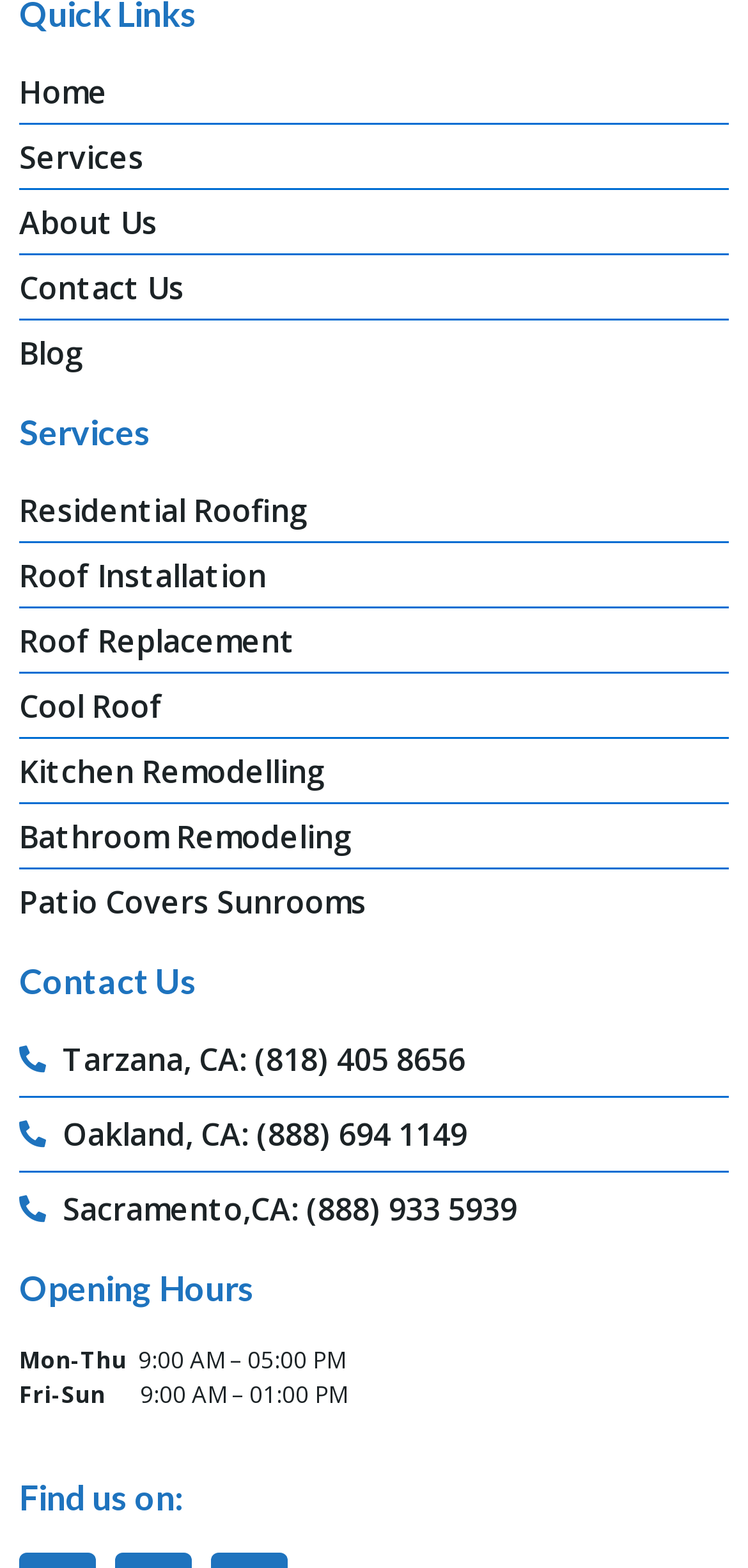Locate the bounding box coordinates of the element's region that should be clicked to carry out the following instruction: "Click on Home". The coordinates need to be four float numbers between 0 and 1, i.e., [left, top, right, bottom].

[0.026, 0.045, 0.974, 0.074]